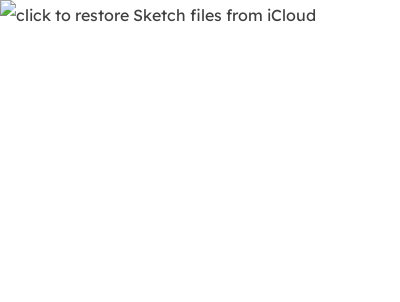Detail every visible element in the image extensively.

The image depicts a prompt or button indicating the action to "click to restore Sketch files from iCloud." This visual element is part of a step-by-step guide aimed at users looking to recover their Sketch files stored in iCloud. Positioned under "Step 3," it follows instructions for finding the advanced restore option after logging into iCloud. The emphasis on clicking serves as a clear call to action, facilitating a straightforward restoration process for users seeking to retrieve their creative work. This image plays a crucial role in guiding users through the steps necessary for accessing their lost files efficiently.